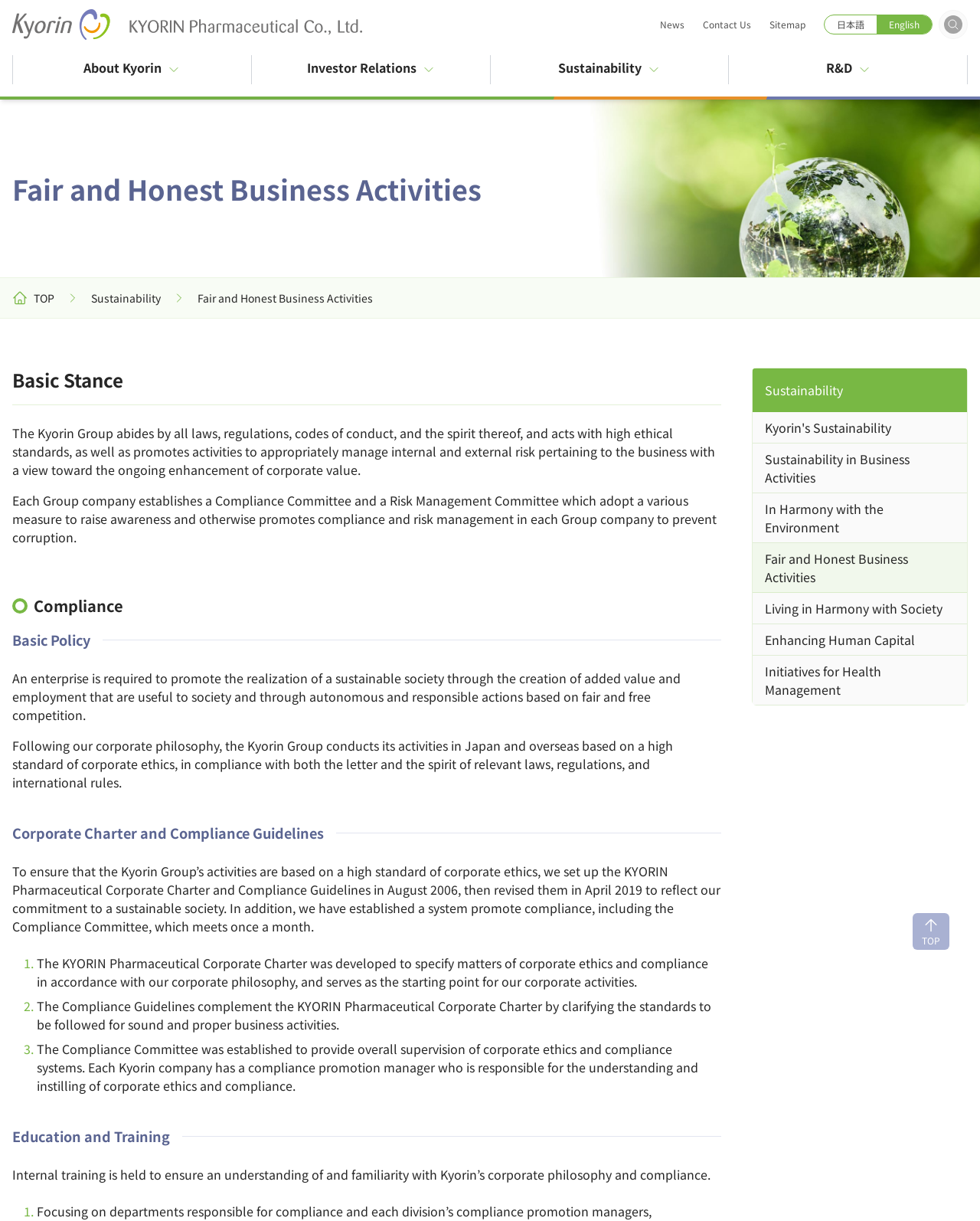How many links are there in the 'Sustainability' section?
Please use the image to provide an in-depth answer to the question.

I found the answer by counting the number of links under the 'Sustainability' section, which are 'Kyorin's Sustainability', 'Sustainability in Business Activities', 'In Harmony with the Environment', 'Fair and Honest Business Activities', 'Living in Harmony with Society', and 'Enhancing Human Capital'.